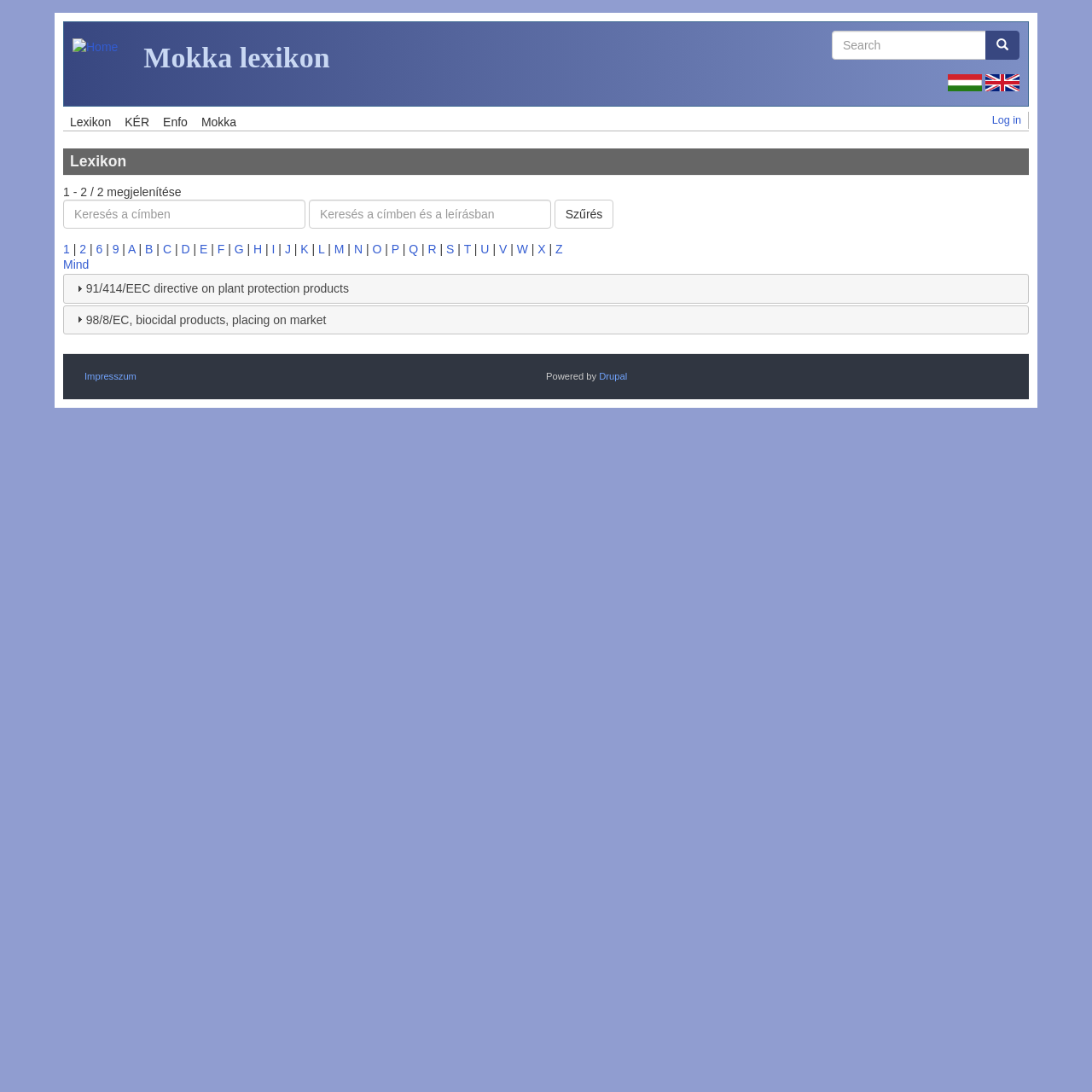Please mark the clickable region by giving the bounding box coordinates needed to complete this instruction: "Log in".

[0.905, 0.102, 0.938, 0.118]